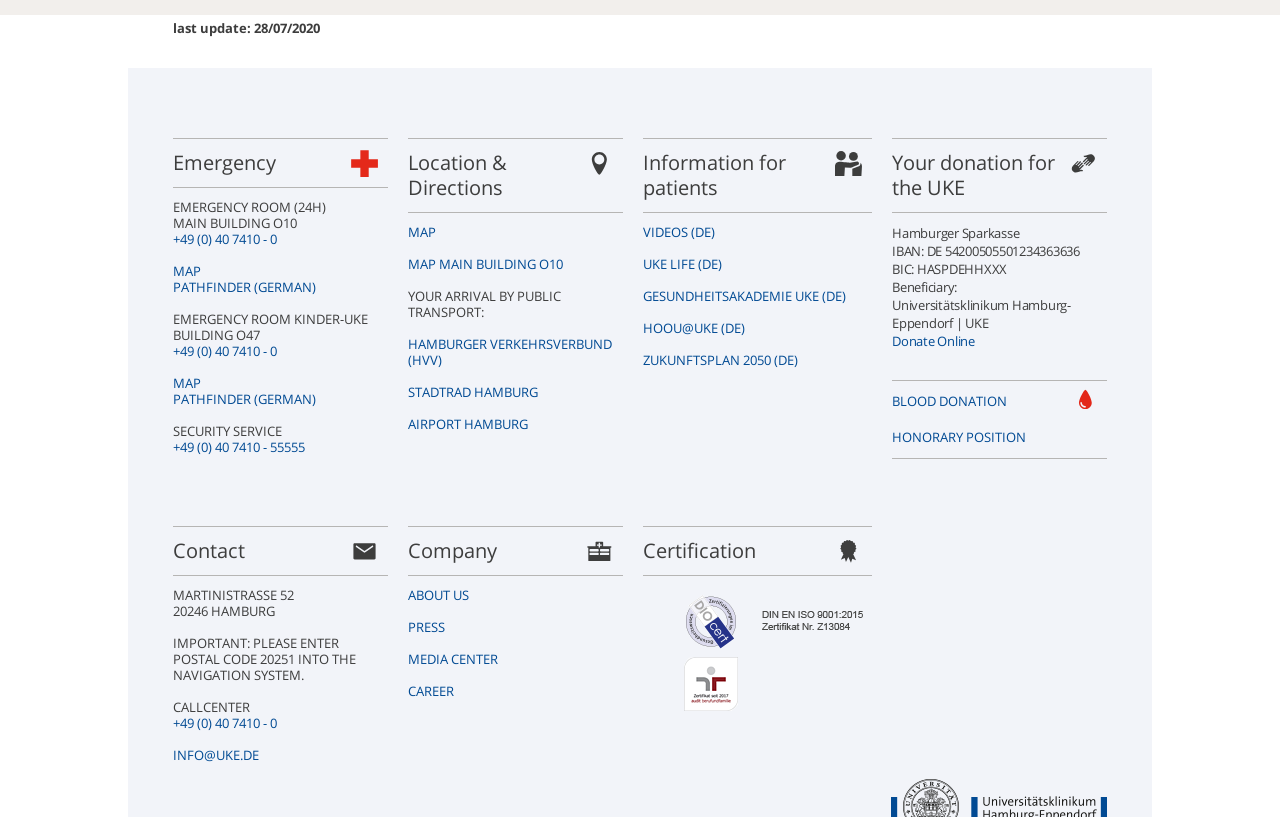Identify the bounding box coordinates of the section to be clicked to complete the task described by the following instruction: "Call the emergency room". The coordinates should be four float numbers between 0 and 1, formatted as [left, top, right, bottom].

[0.135, 0.282, 0.216, 0.304]